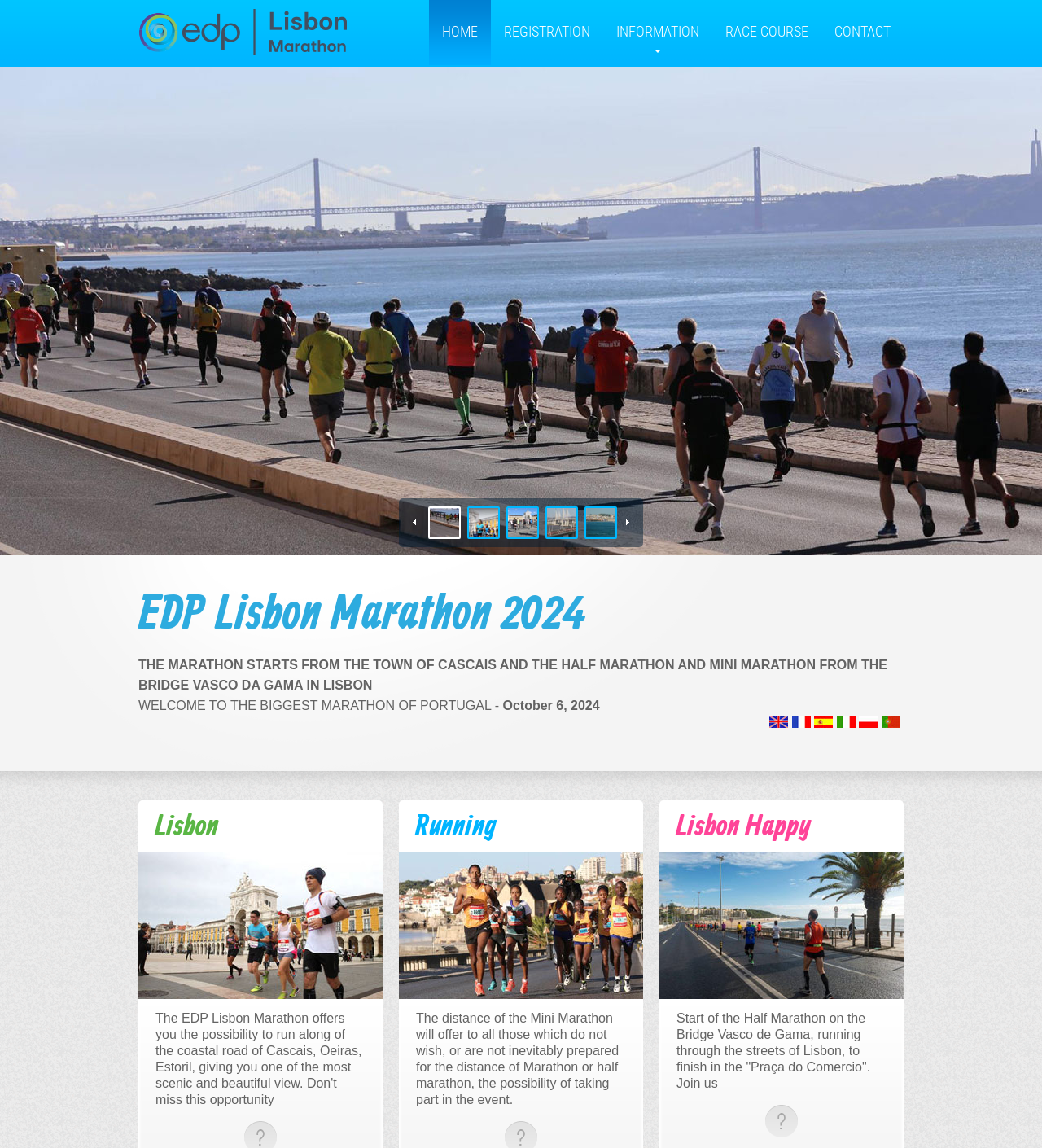Find the bounding box coordinates for the UI element whose description is: "parent_node: Comment name="contact[Comment]" placeholder="Comment"". The coordinates should be four float numbers between 0 and 1, in the format [left, top, right, bottom].

None